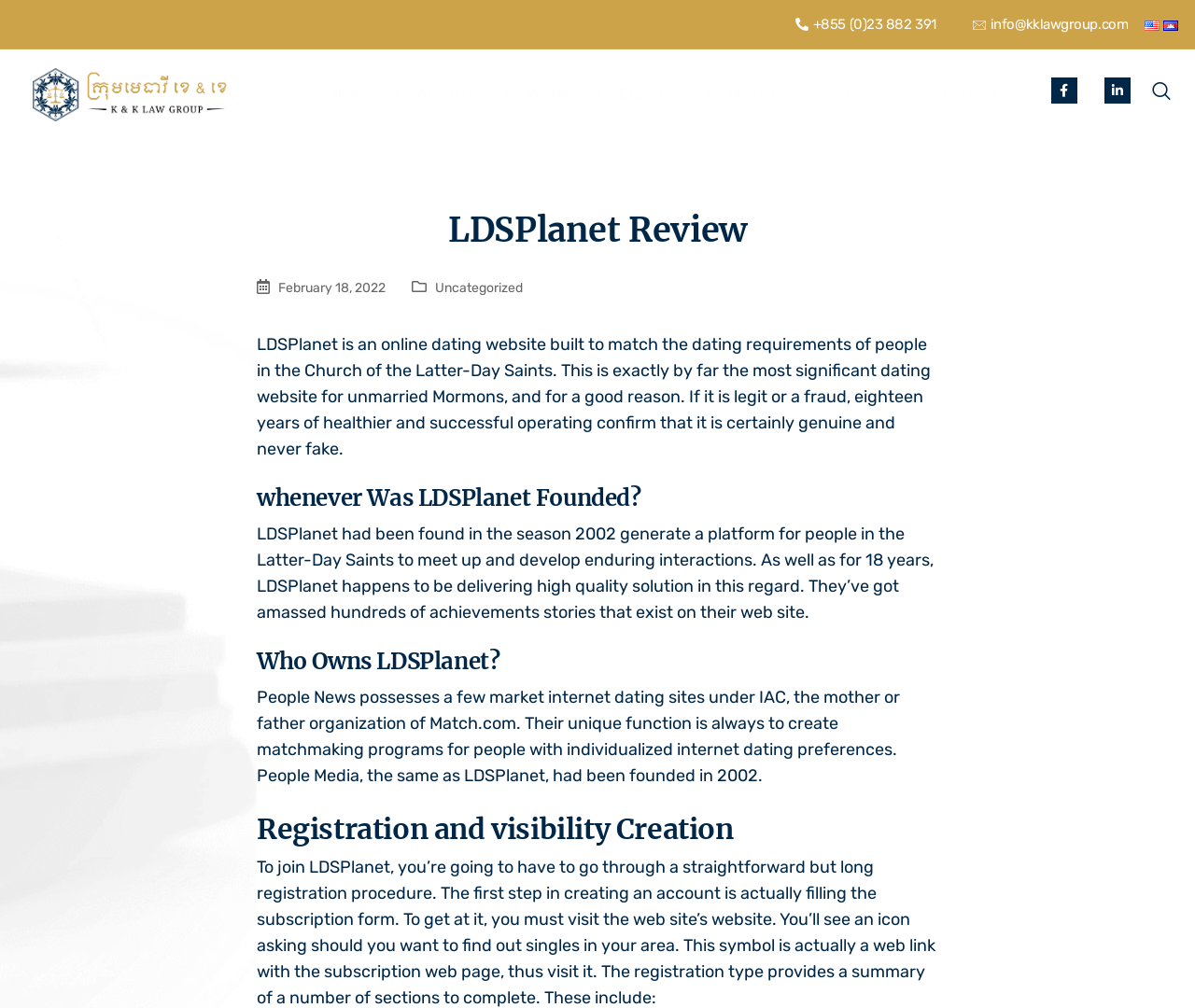Please identify the bounding box coordinates of the element I need to click to follow this instruction: "Click the 'en' language link".

[0.956, 0.014, 0.972, 0.034]